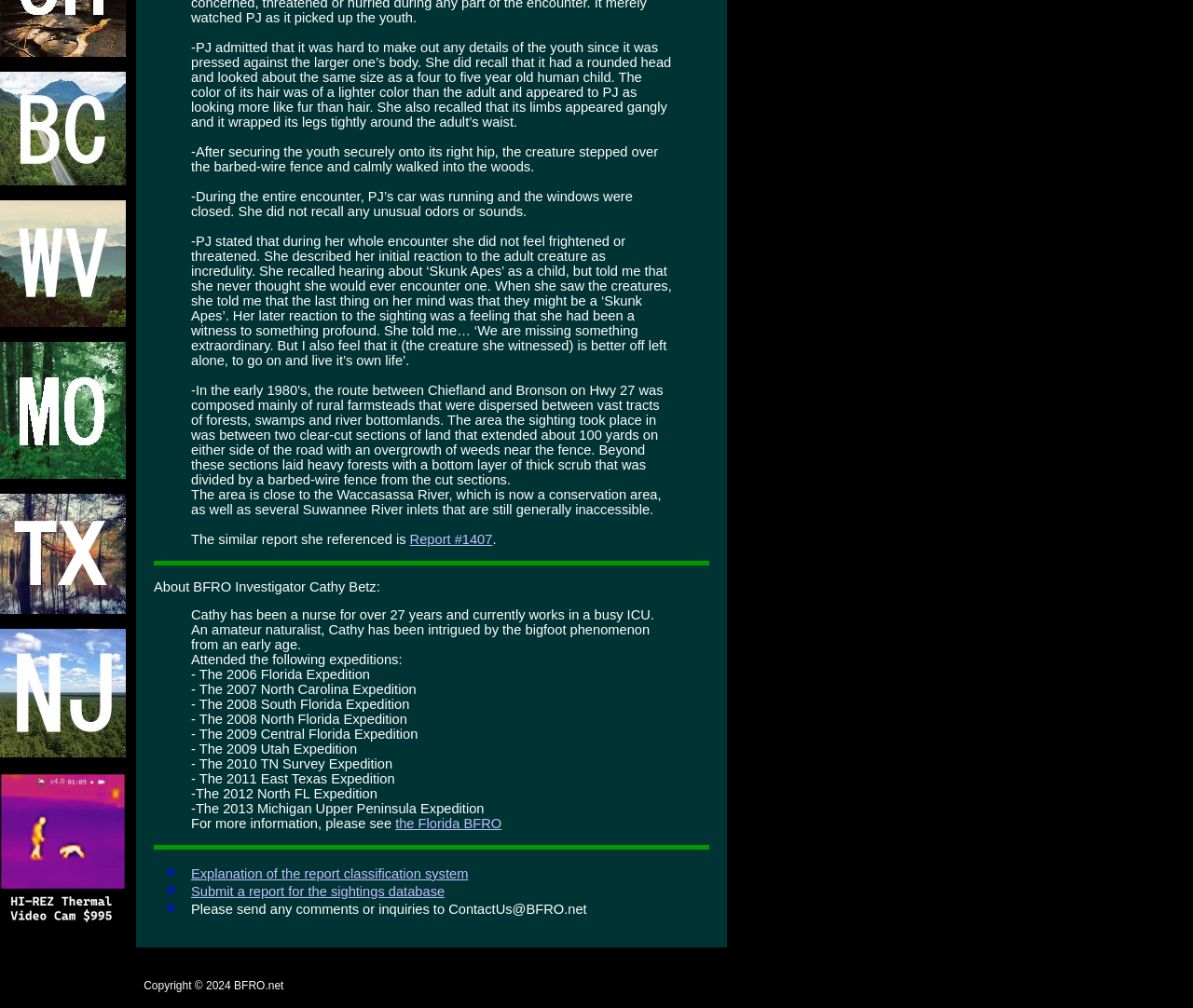Please give a concise answer to this question using a single word or phrase: 
What is the location of the sighting described in the text?

Hwy 27